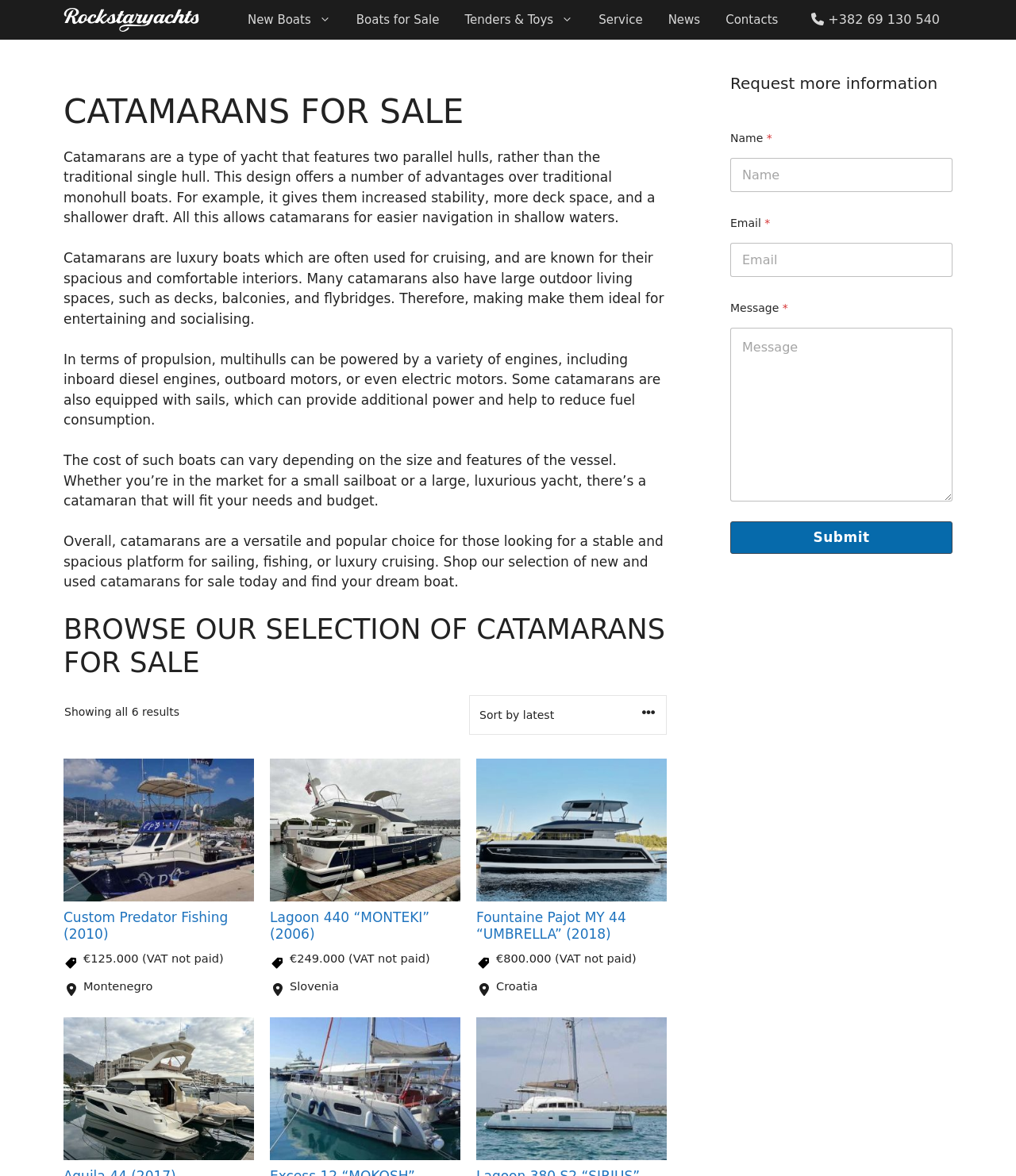Using the provided description Boats for Sale, find the bounding box coordinates for the UI element. Provide the coordinates in (top-left x, top-left y, bottom-right x, bottom-right y) format, ensuring all values are between 0 and 1.

[0.338, 0.0, 0.445, 0.034]